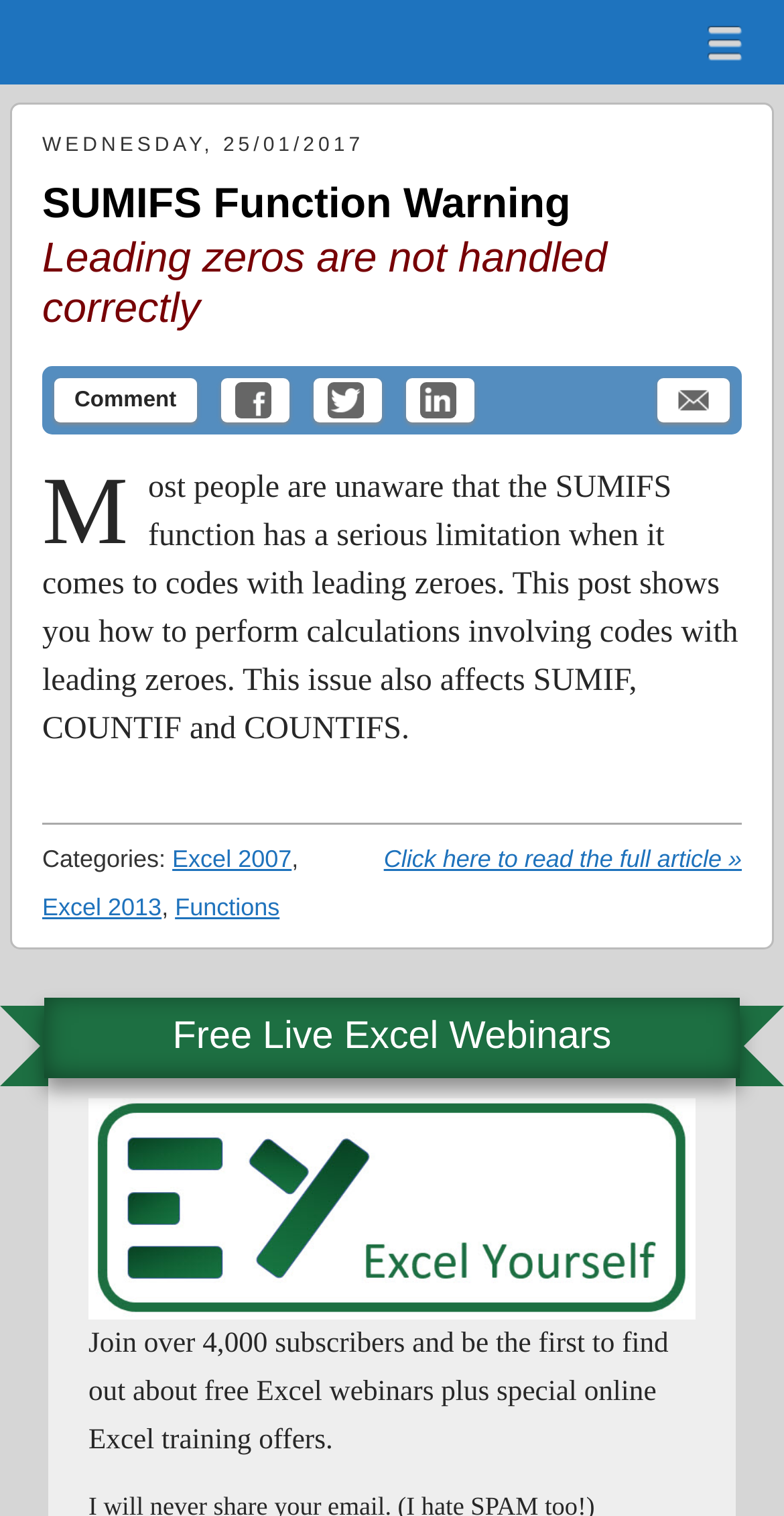What is the date mentioned on this webpage?
Based on the image, give a concise answer in the form of a single word or short phrase.

WEDNESDAY, 25/01/2017